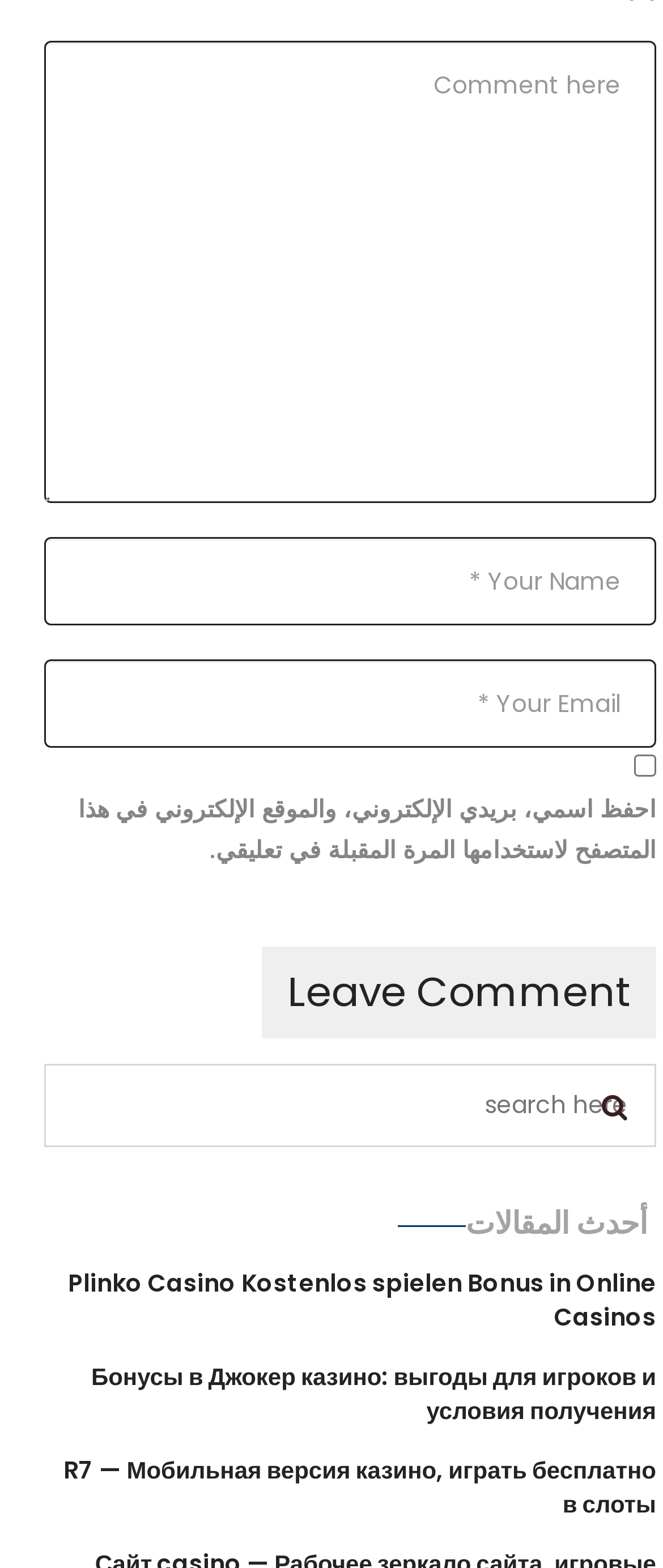What is the function of the searchbox?
Look at the image and answer with only one word or phrase.

Search for something